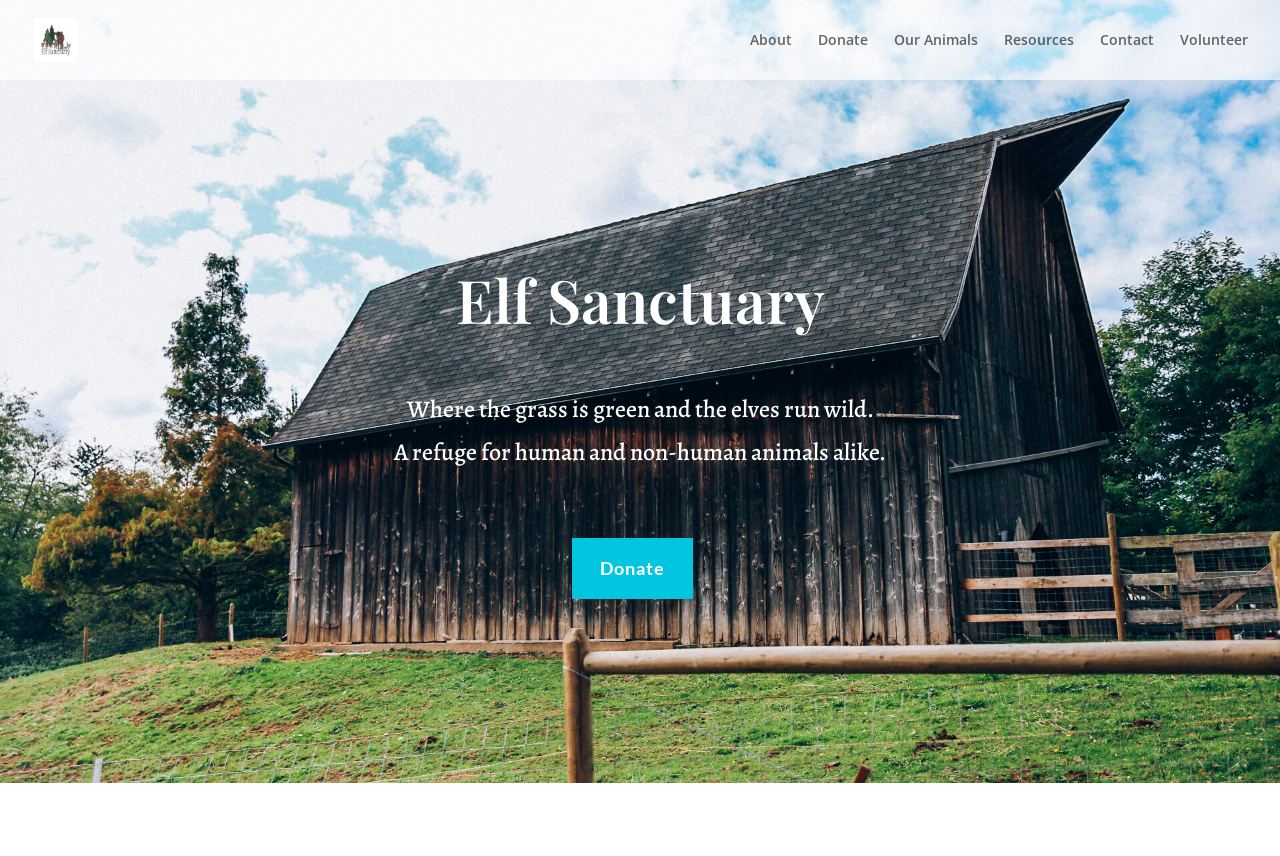Pinpoint the bounding box coordinates of the clickable element needed to complete the instruction: "donate to the sanctuary". The coordinates should be provided as four float numbers between 0 and 1: [left, top, right, bottom].

[0.639, 0.039, 0.678, 0.093]